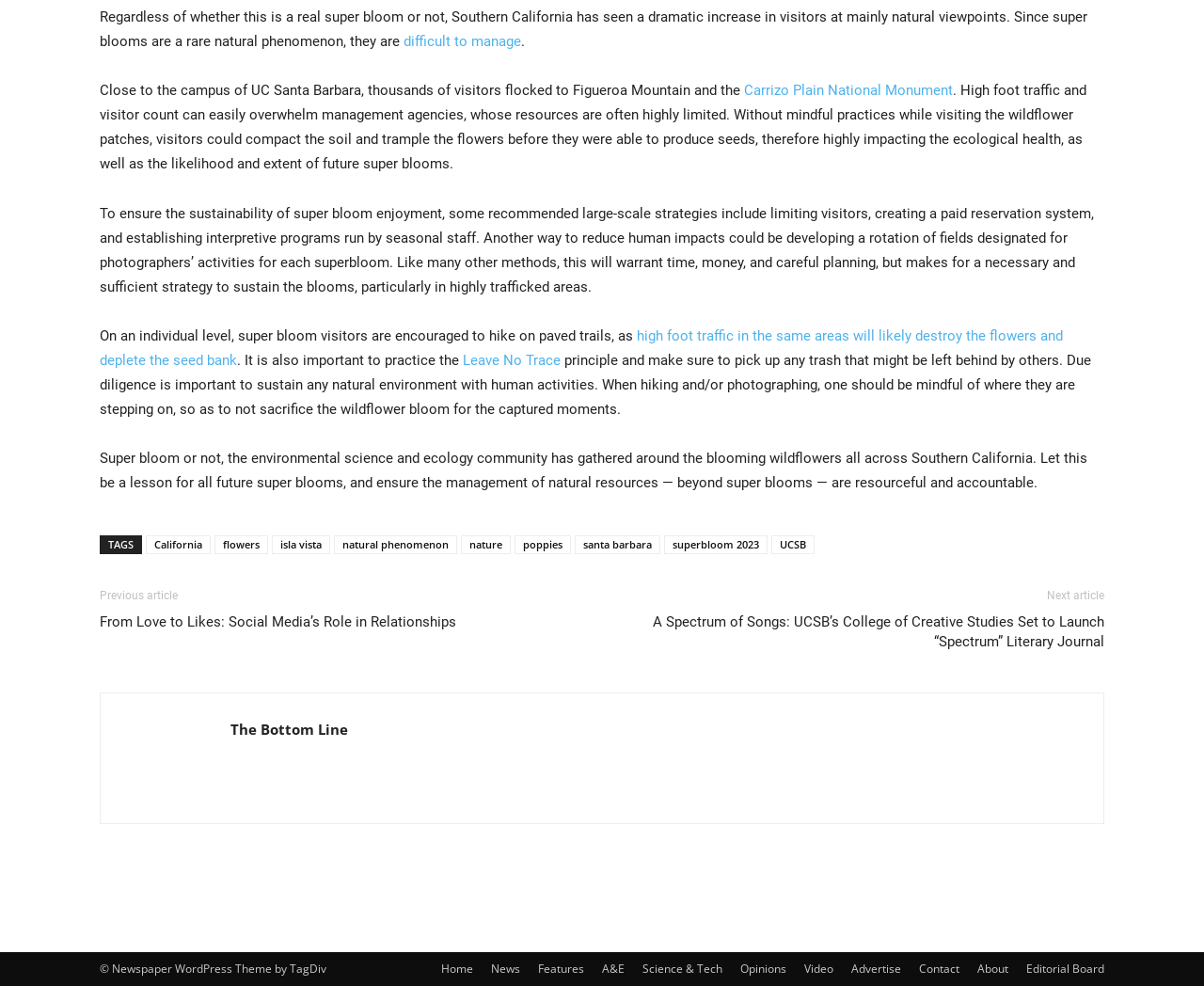Please locate the bounding box coordinates of the element's region that needs to be clicked to follow the instruction: "Check out the 'TAGS' section". The bounding box coordinates should be provided as four float numbers between 0 and 1, i.e., [left, top, right, bottom].

[0.09, 0.544, 0.111, 0.559]